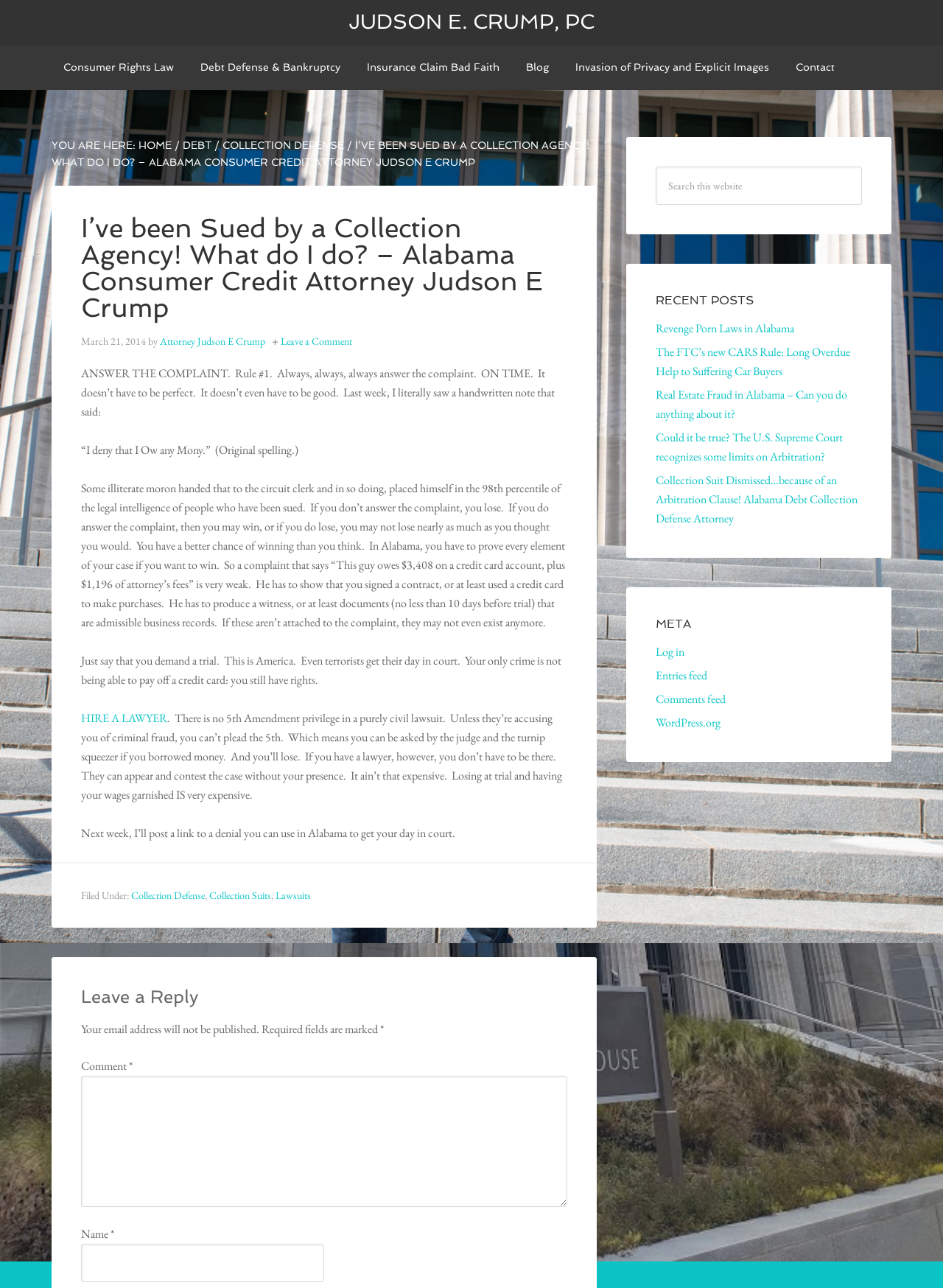Locate the bounding box of the UI element defined by this description: "Leave a Comment". The coordinates should be given as four float numbers between 0 and 1, formatted as [left, top, right, bottom].

[0.298, 0.259, 0.373, 0.27]